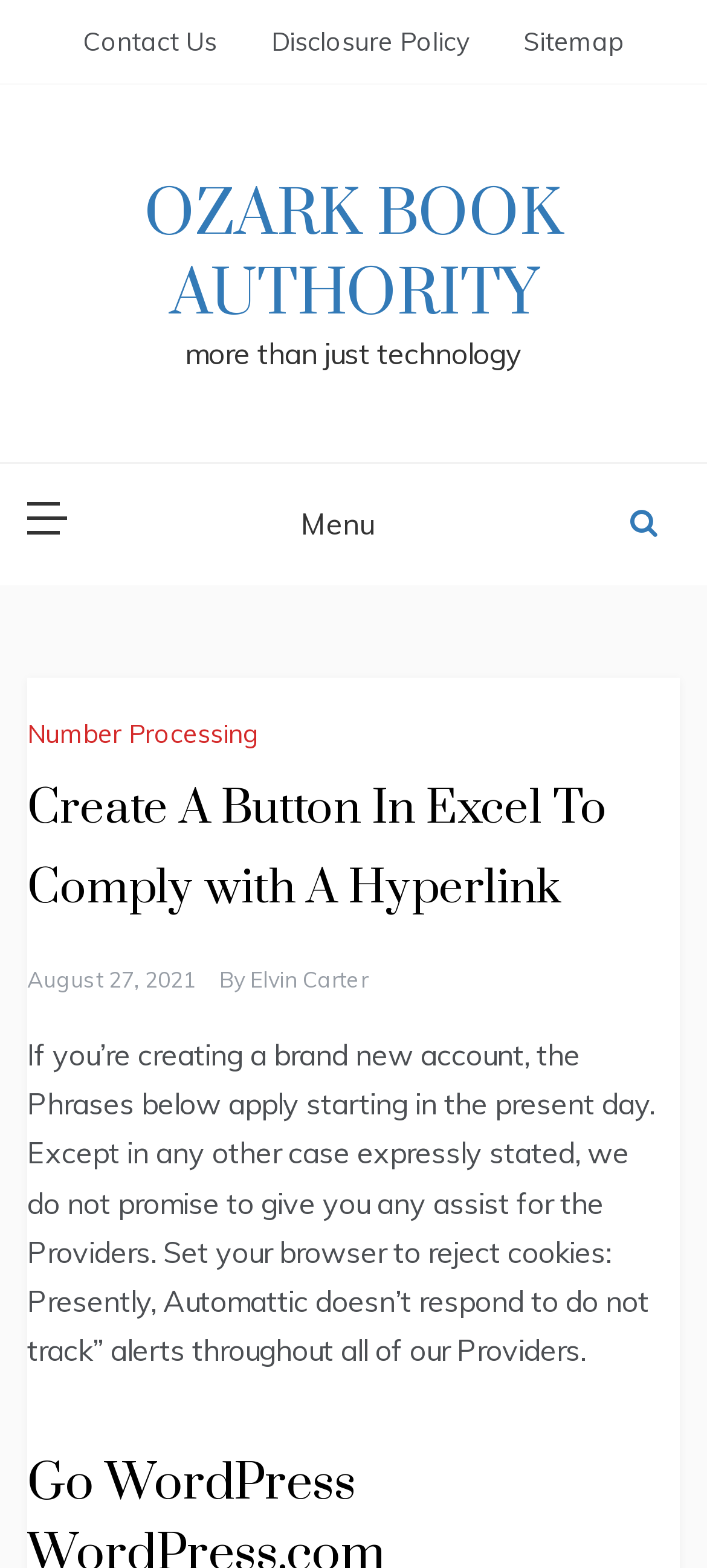Determine the main text heading of the webpage and provide its content.

OZARK BOOK AUTHORITY